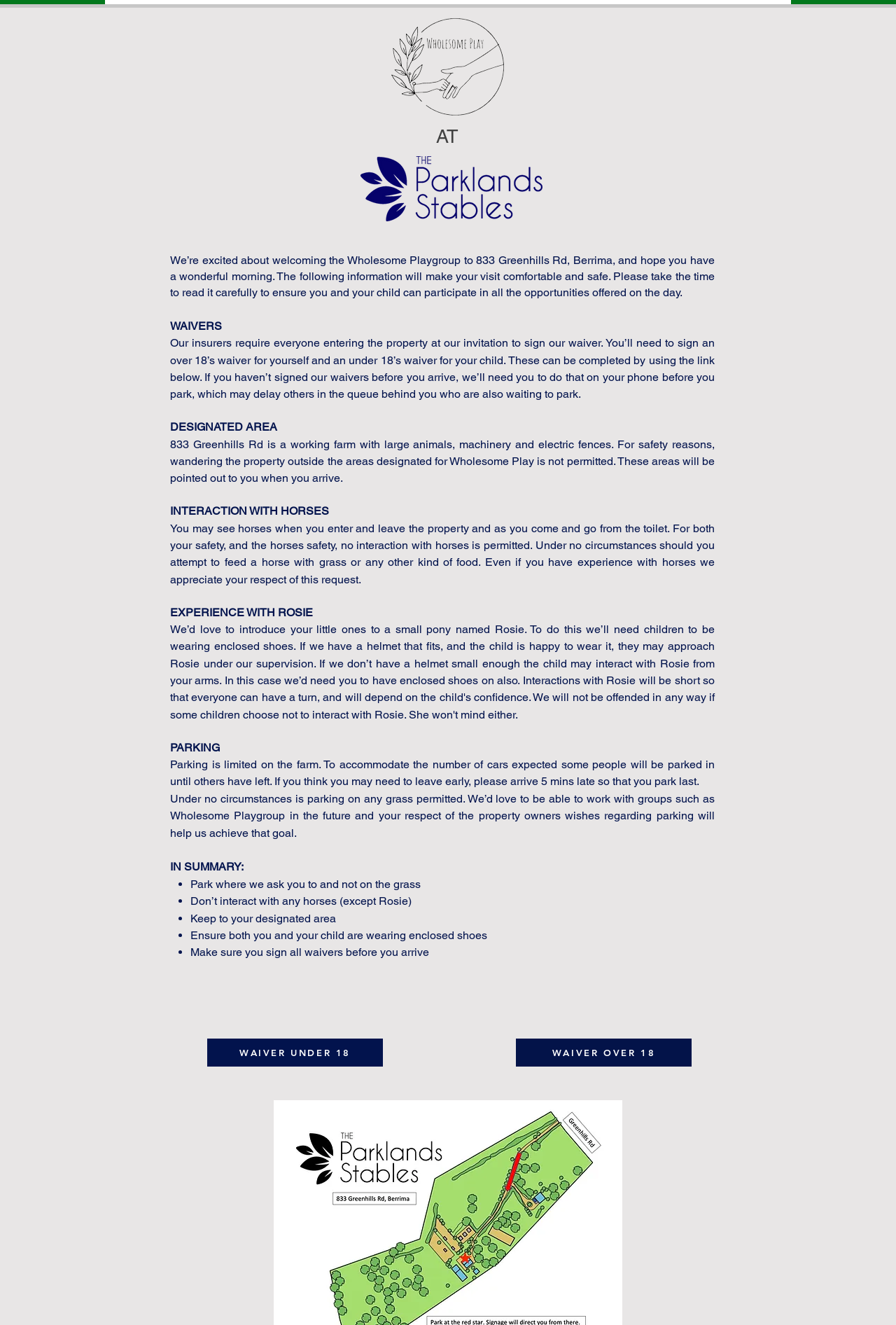What is the rule for parking on the farm?
Using the image as a reference, answer with just one word or a short phrase.

Do not park on the grass